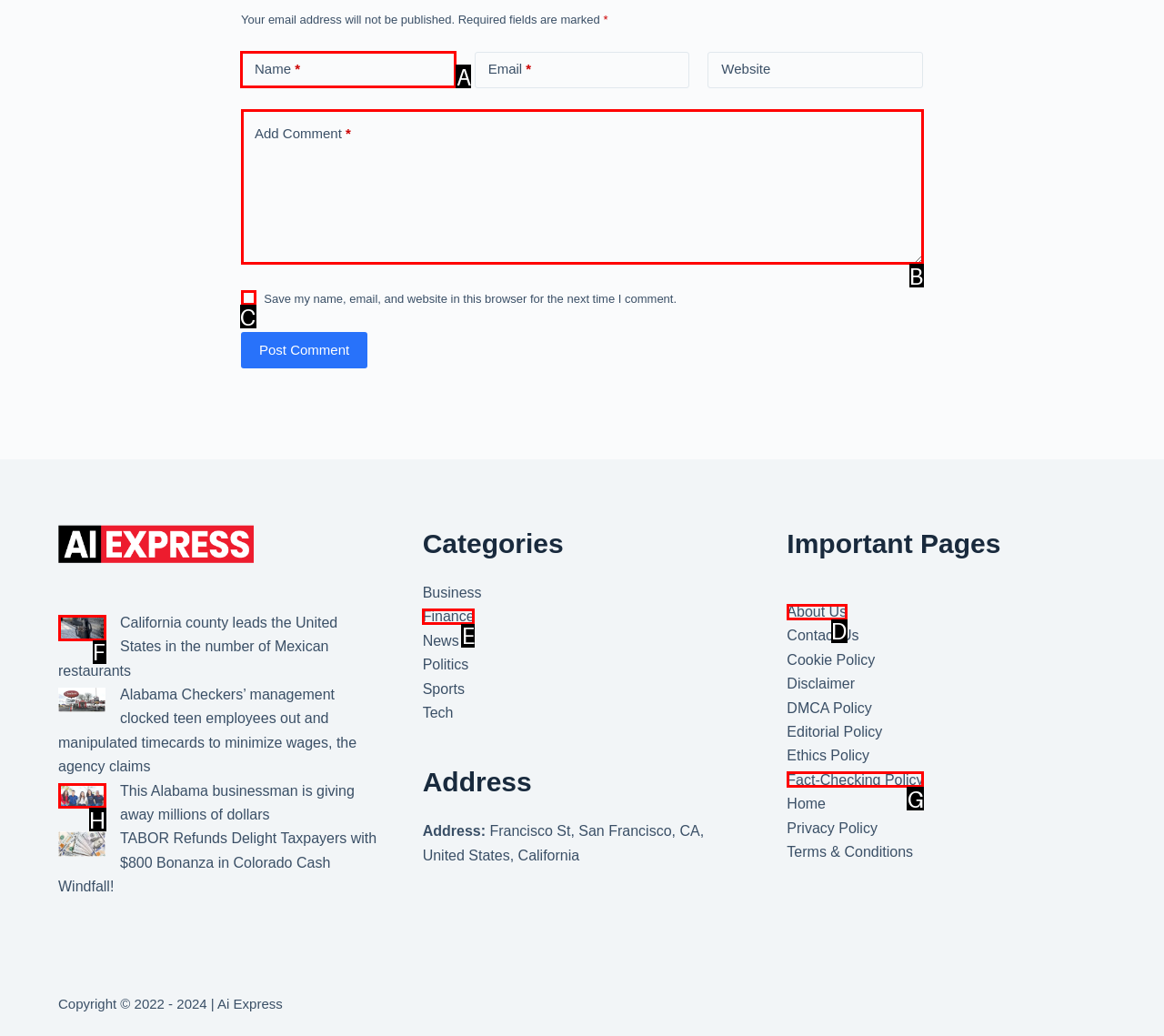Determine the HTML element to click for the instruction: Enter your name.
Answer with the letter corresponding to the correct choice from the provided options.

A